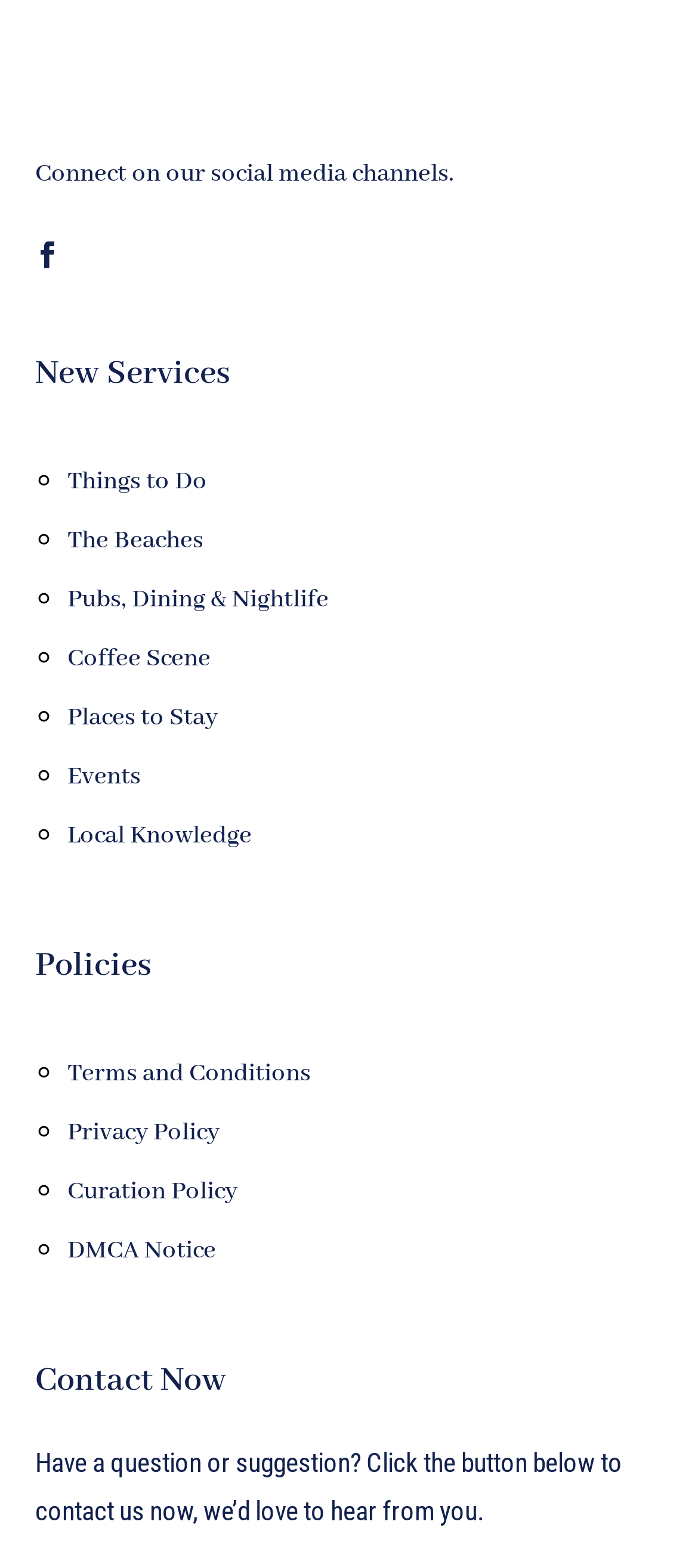Answer the question using only one word or a concise phrase: What are the social media channels?

Not specified